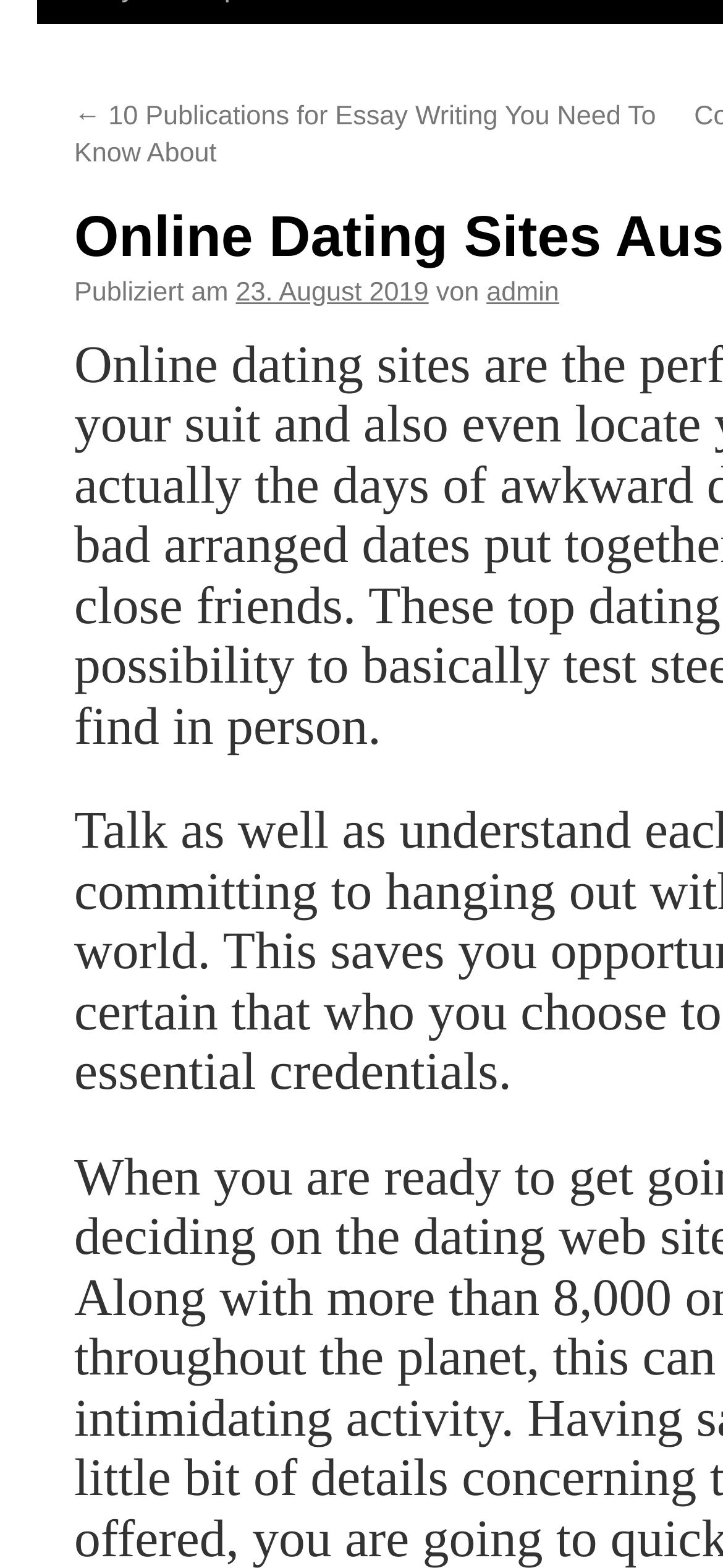Using the description "23. August 2019", predict the bounding box of the relevant HTML element.

[0.326, 0.222, 0.593, 0.241]